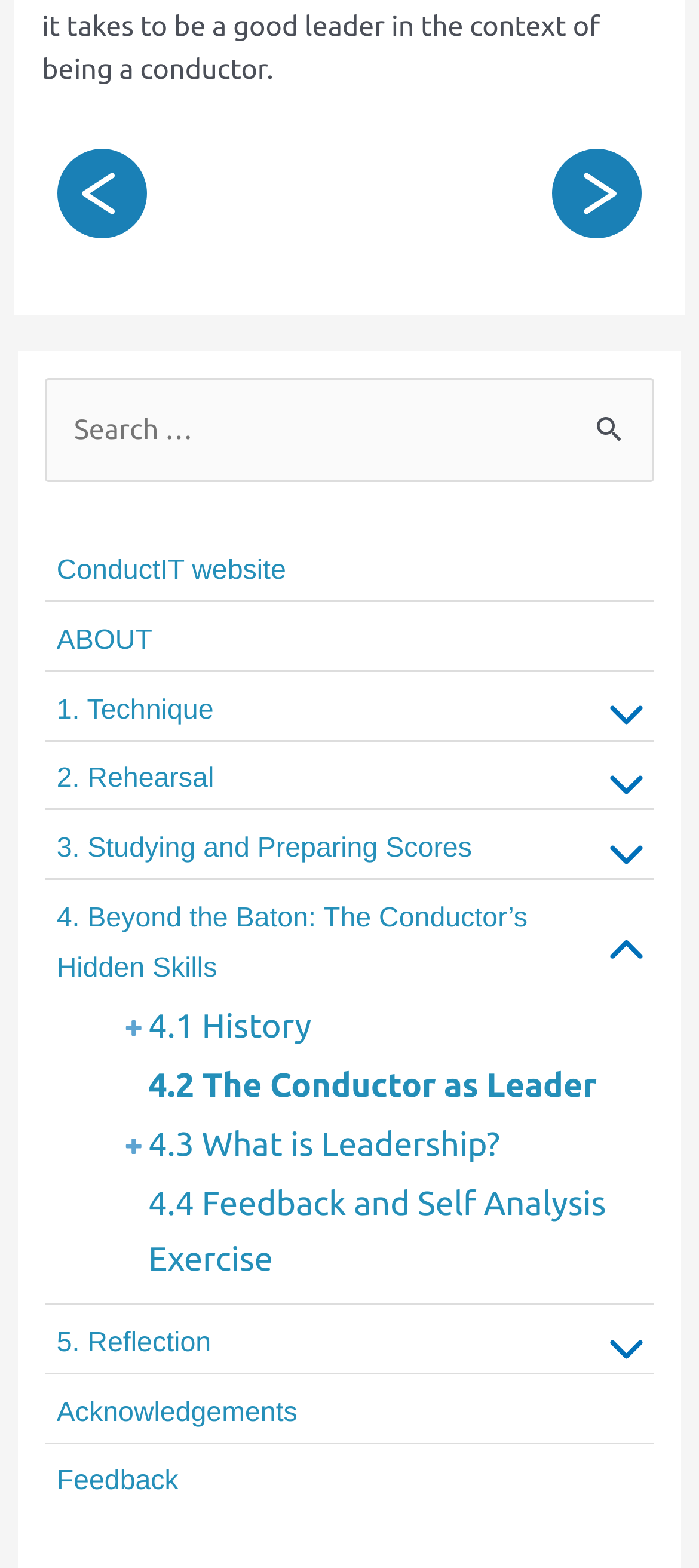What is the text above the search box? Using the information from the screenshot, answer with a single word or phrase.

Search for: